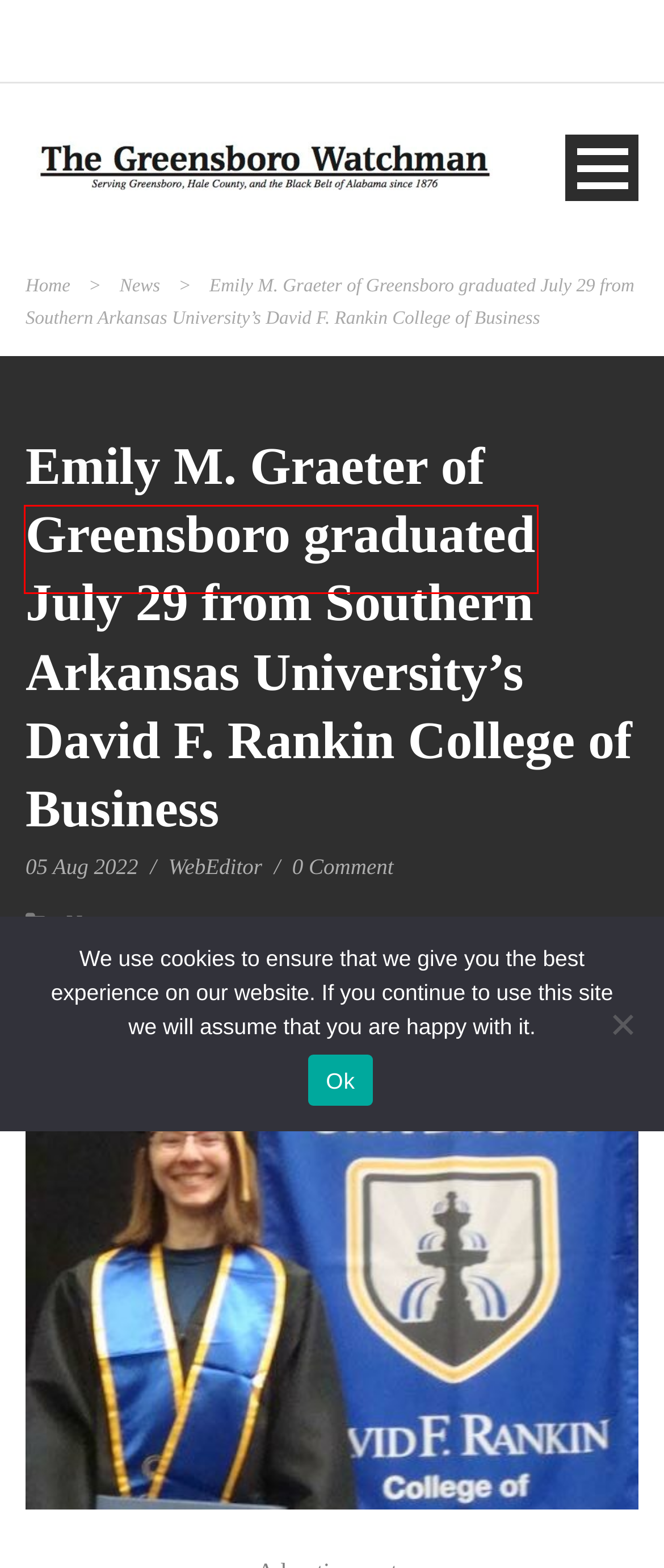You are given a screenshot of a webpage with a red rectangle bounding box around an element. Choose the best webpage description that matches the page after clicking the element in the bounding box. Here are the candidates:
A. Legal Notices – The Greensboro Watchman
B. The Greensboro Watchman – Serving Greensboro, Hale County, and Alabama's Black Belt since 1876
C. Log In – The Greensboro Watchman
D. Classifieds – The Greensboro Watchman
E. WebEditor – The Greensboro Watchman
F. Privacy Policy – The Greensboro Watchman
G. August 5, 2022 – The Greensboro Watchman
H. News – The Greensboro Watchman

A